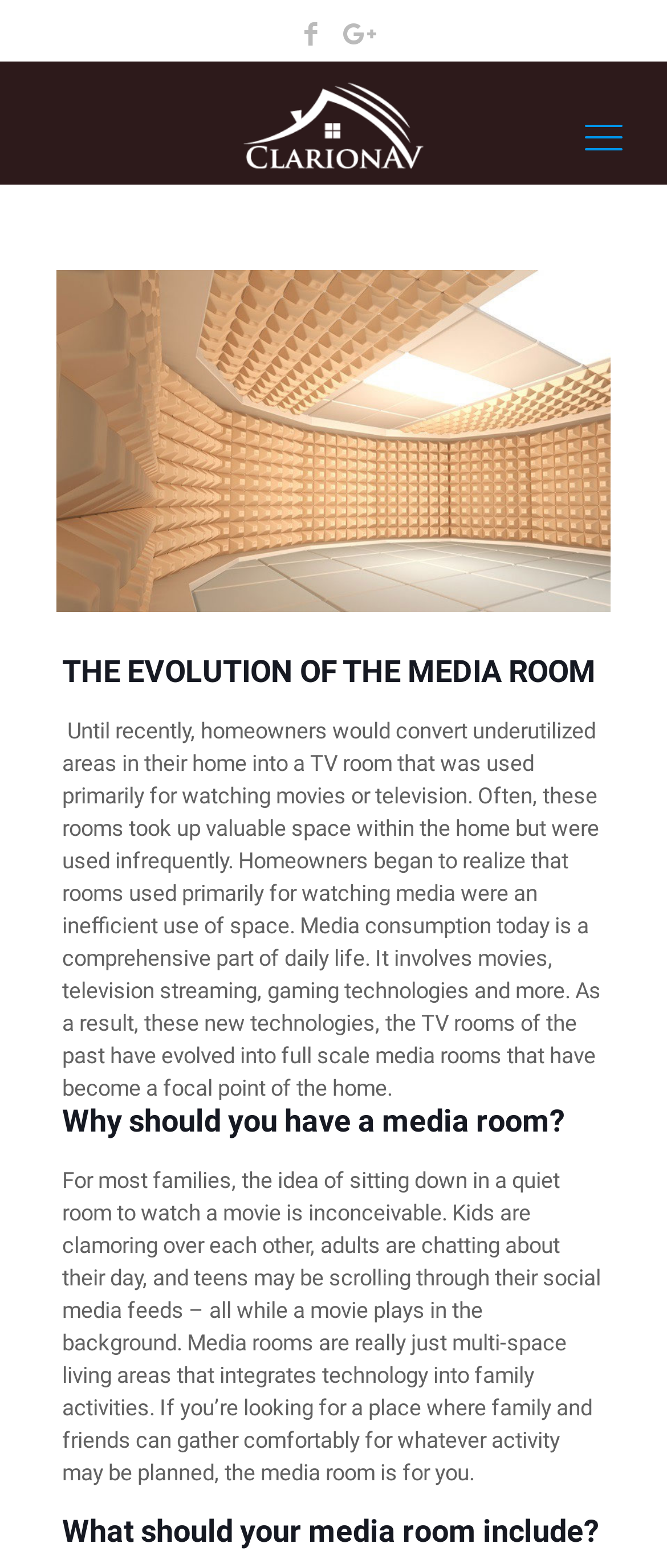Summarize the contents and layout of the webpage in detail.

The webpage is about media rooms, specifically discussing their evolution and importance in modern homes. At the top, there are four links, with two icons and two text links, "Clarion AV" and an unknown character, positioned horizontally across the page. 

Below these links, a prominent heading "THE EVOLUTION OF THE MEDIA ROOM" is centered, followed by a lengthy paragraph that explains how media rooms have transformed from underutilized TV rooms to comprehensive spaces for media consumption, including movies, television streaming, and gaming technologies.

Further down, another heading "Why should you have a media room?" is positioned, followed by a paragraph that highlights the benefits of having a media room, which serves as a multi-space living area that integrates technology into family activities, providing a comfortable space for family and friends to gather.

Lastly, a third heading "What should your media room include?" is placed at the bottom of the page, although its corresponding content is not provided in the accessibility tree.